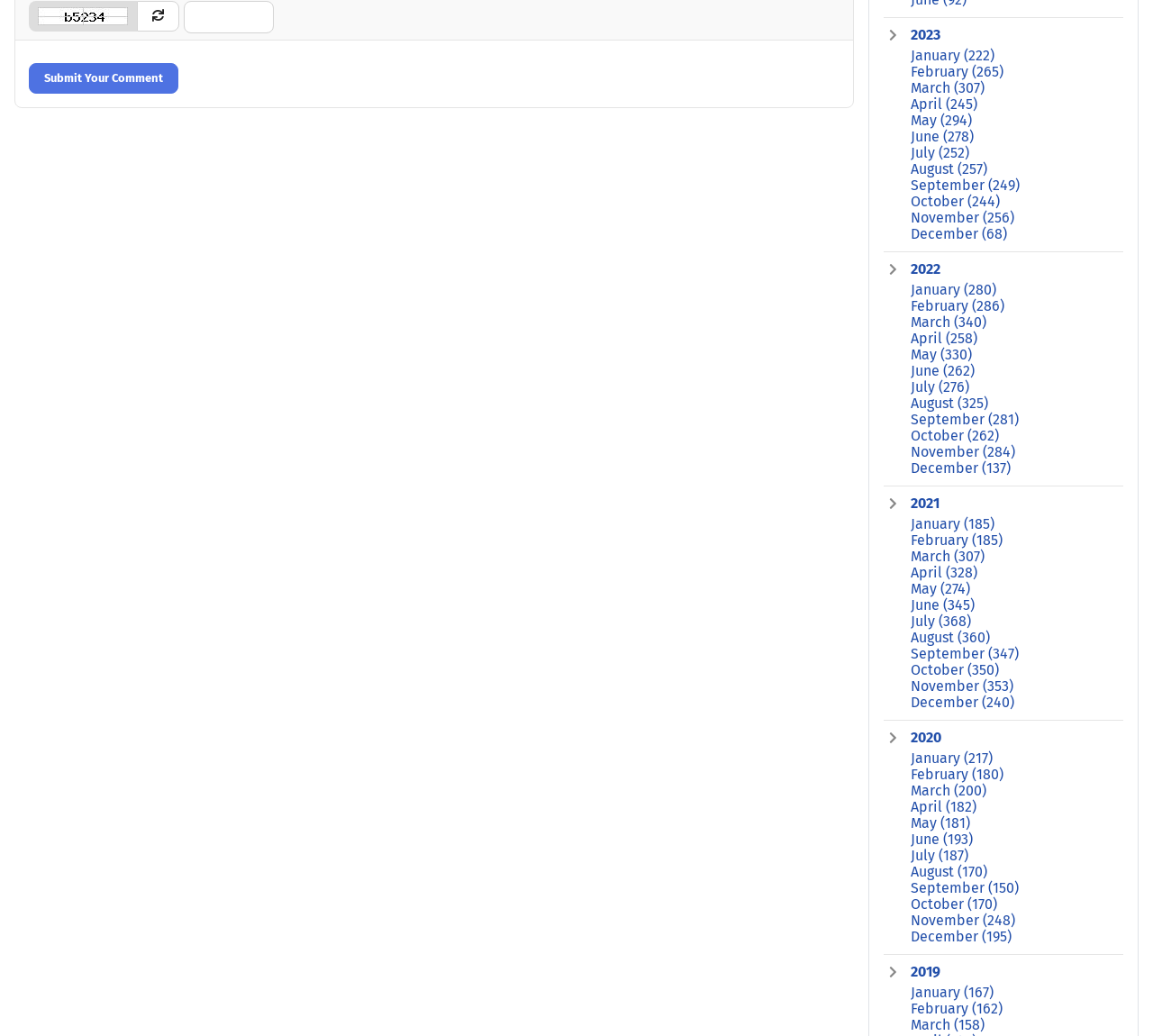Can you specify the bounding box coordinates of the area that needs to be clicked to fulfill the following instruction: "Enter a comment"?

[0.159, 0.001, 0.238, 0.032]